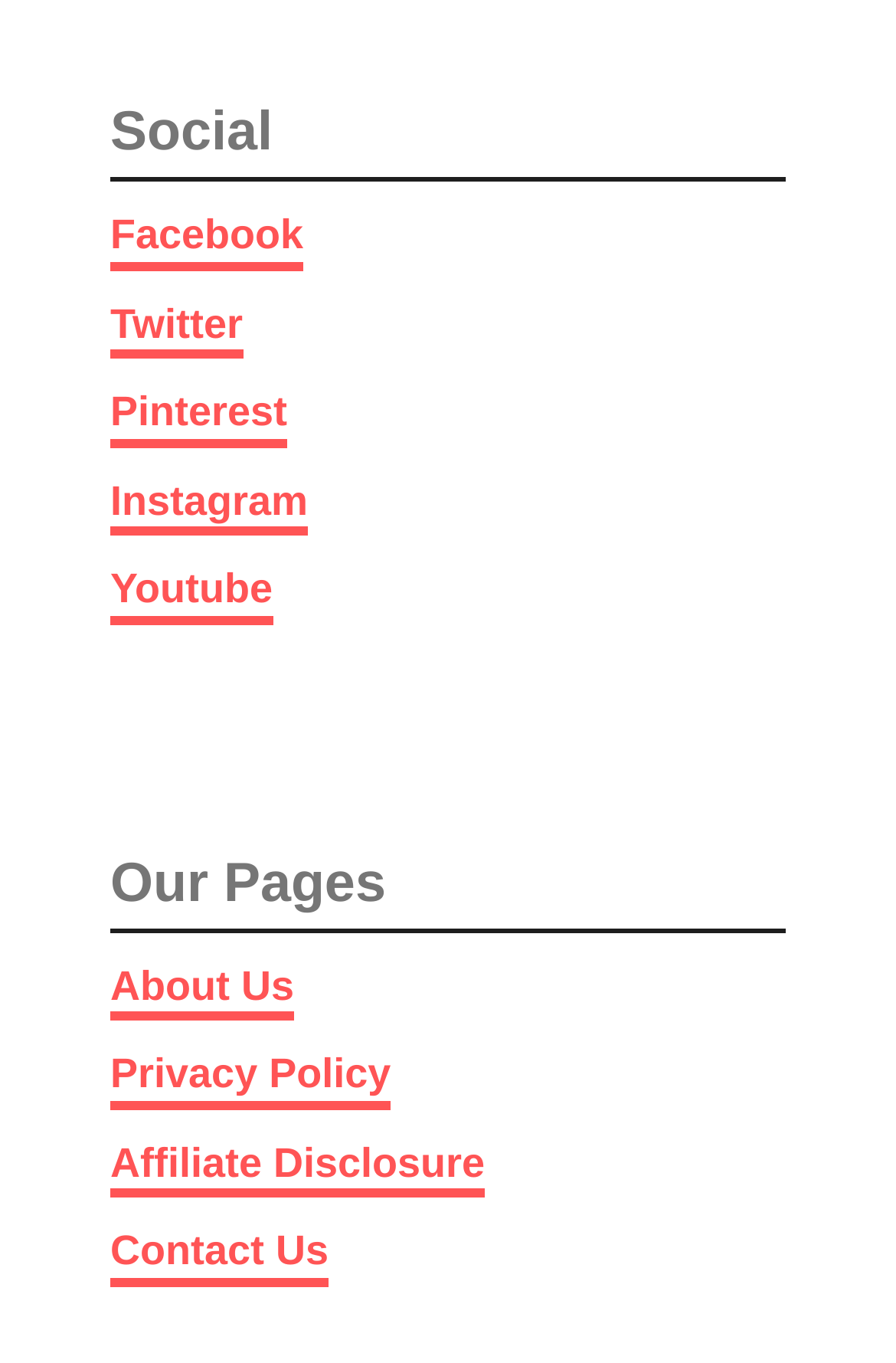Identify the bounding box coordinates of the element that should be clicked to fulfill this task: "Visit Facebook". The coordinates should be provided as four float numbers between 0 and 1, i.e., [left, top, right, bottom].

[0.123, 0.154, 0.339, 0.198]